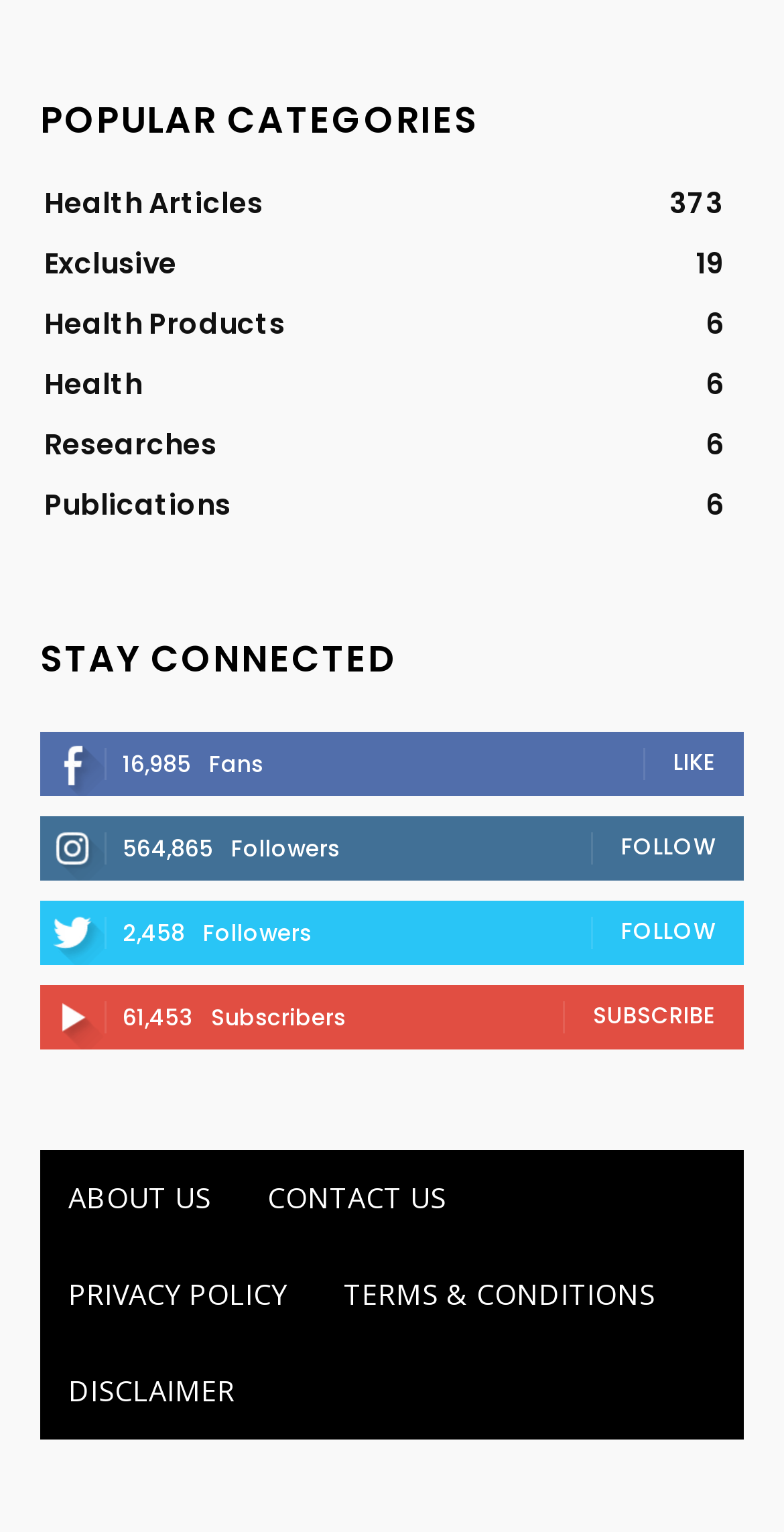Answer the question using only one word or a concise phrase: How many links are there under 'STAY CONNECTED'?

6